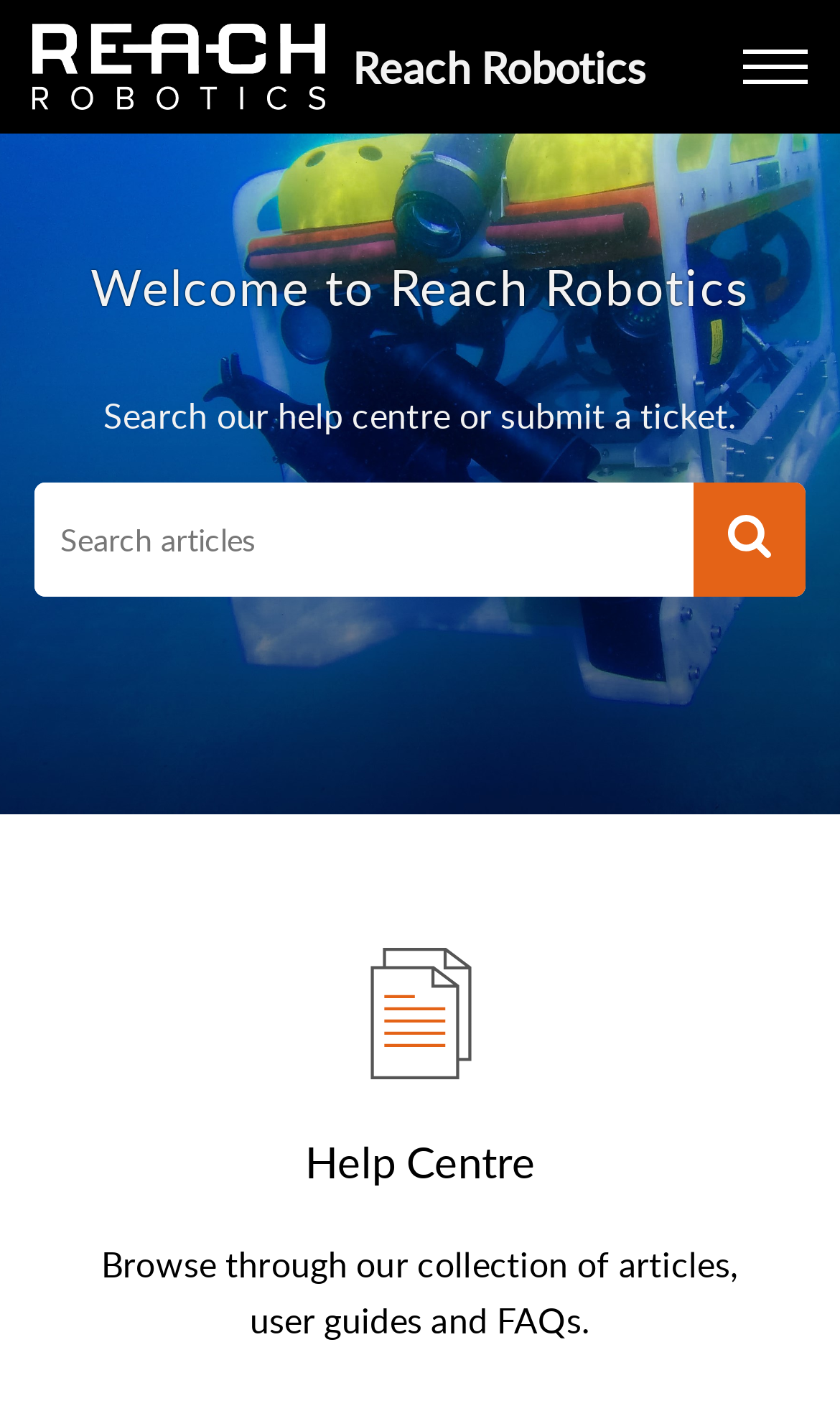What is the purpose of the search bar?
By examining the image, provide a one-word or phrase answer.

Search help centre or submit a ticket